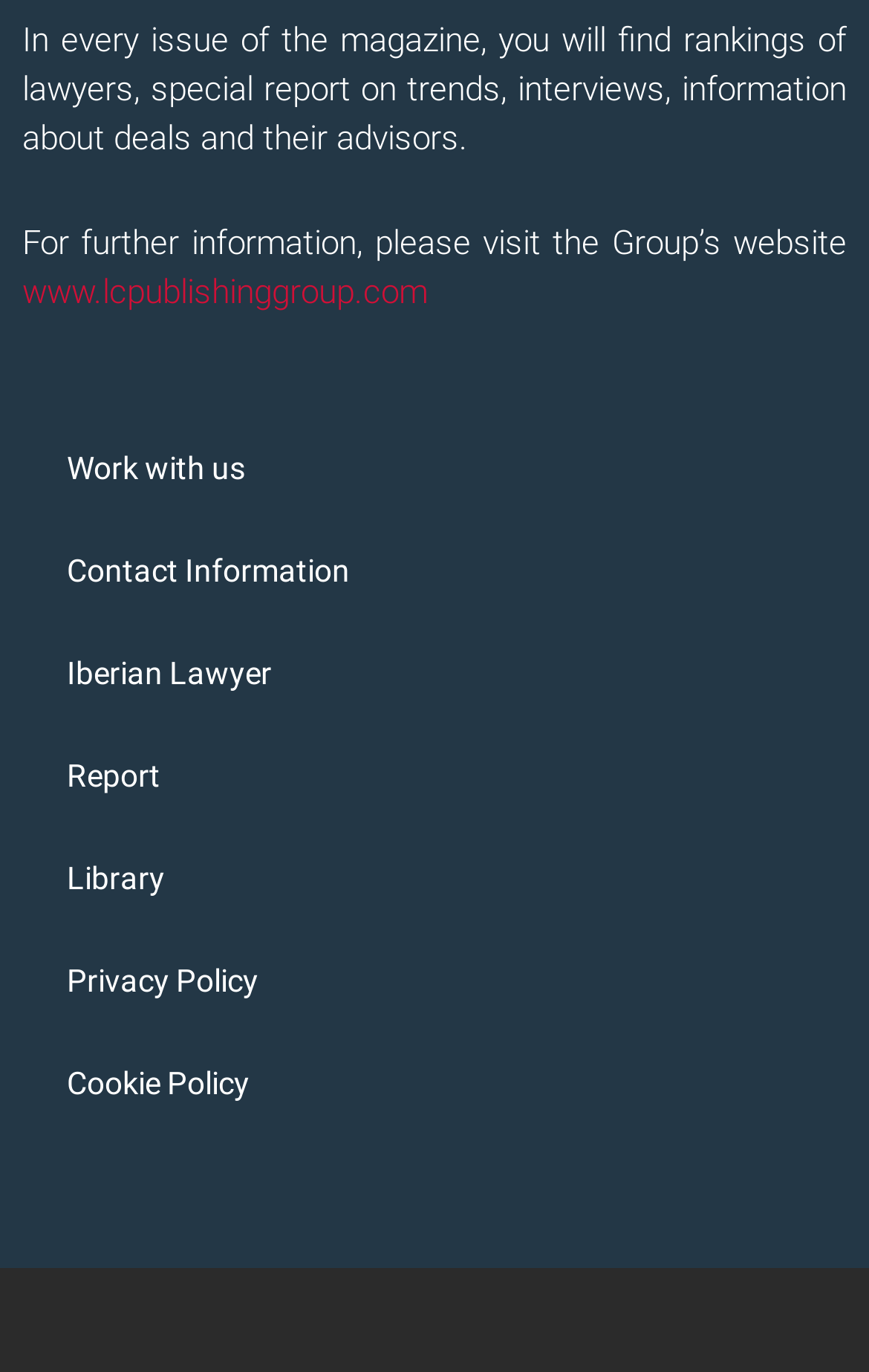How many links are there below the text?
Answer the question with a single word or phrase by looking at the picture.

7